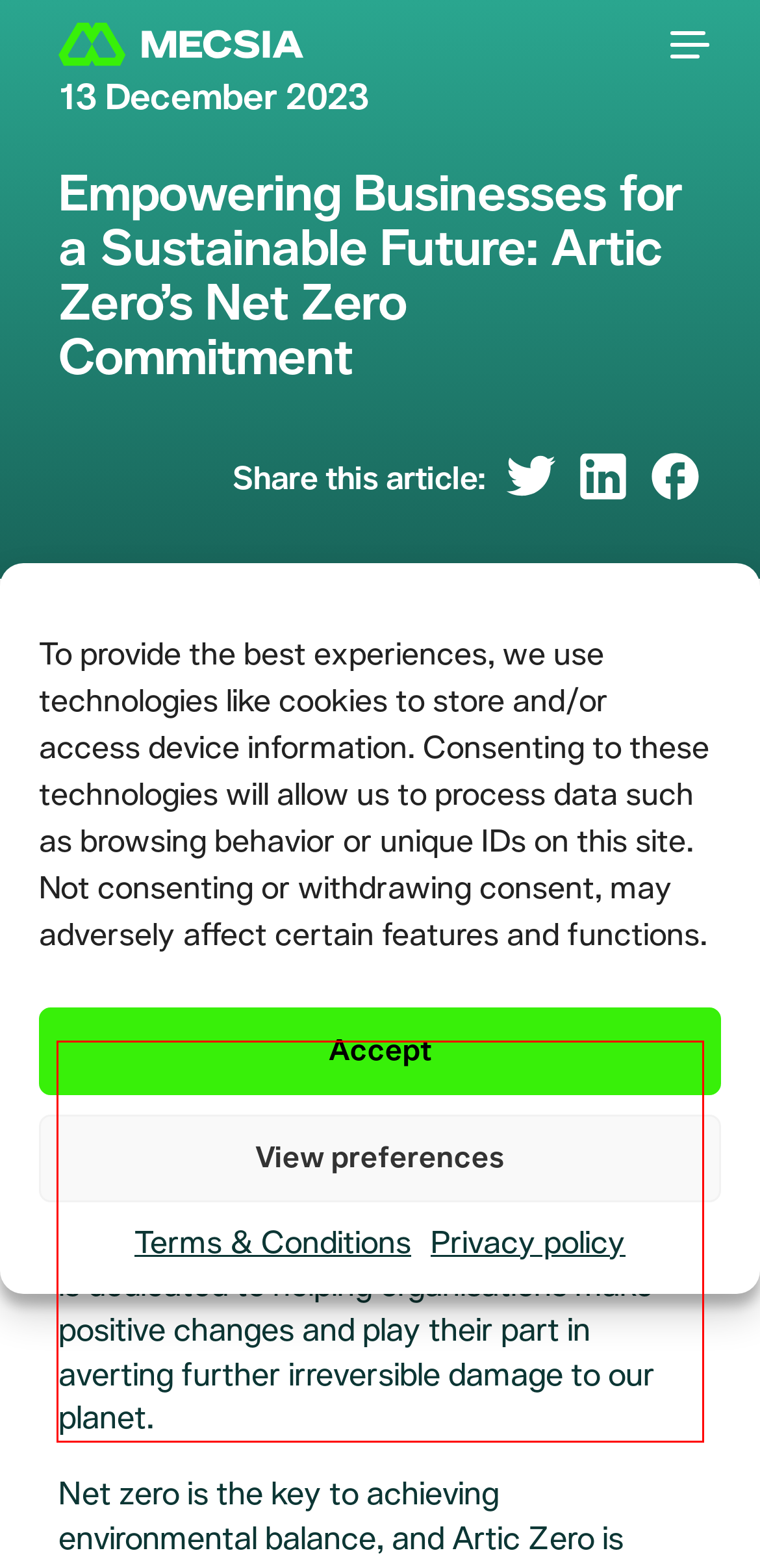You are provided with a webpage screenshot that includes a red rectangle bounding box. Extract the text content from within the bounding box using OCR.

As the world grapples with the challenges of climate change, Artic Zero emerges as a pioneer in the quest for a sustainable future. Specialising in working with businesses like yours to reduce carbon emissions, Artic Zero is dedicated to helping organisations make positive changes and play their part in averting further irreversible damage to our planet.